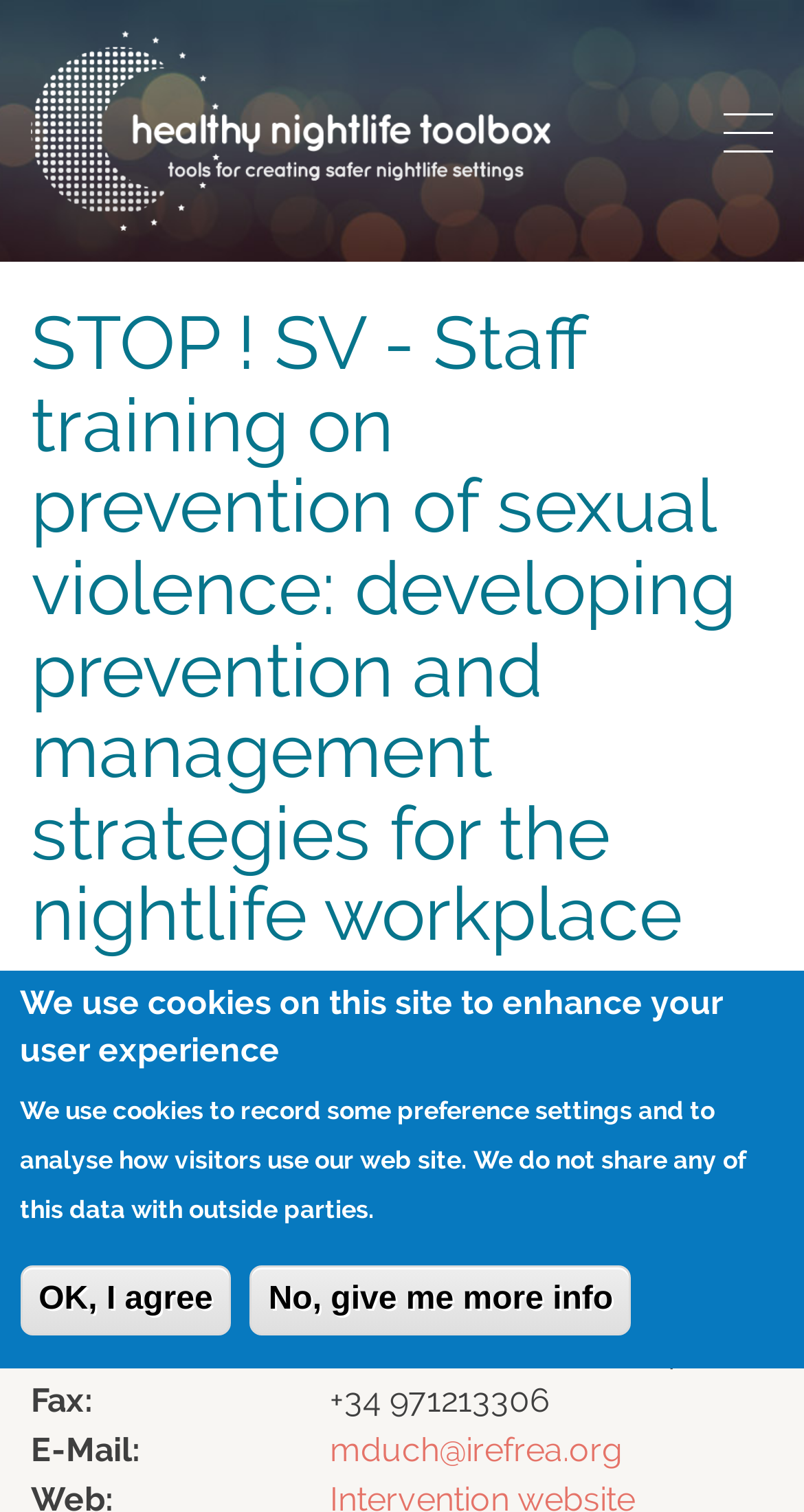Can you identify and provide the main heading of the webpage?

STOP ! SV - Staff training on prevention of sexual violence: developing prevention and management strategies for the nightlife workplace